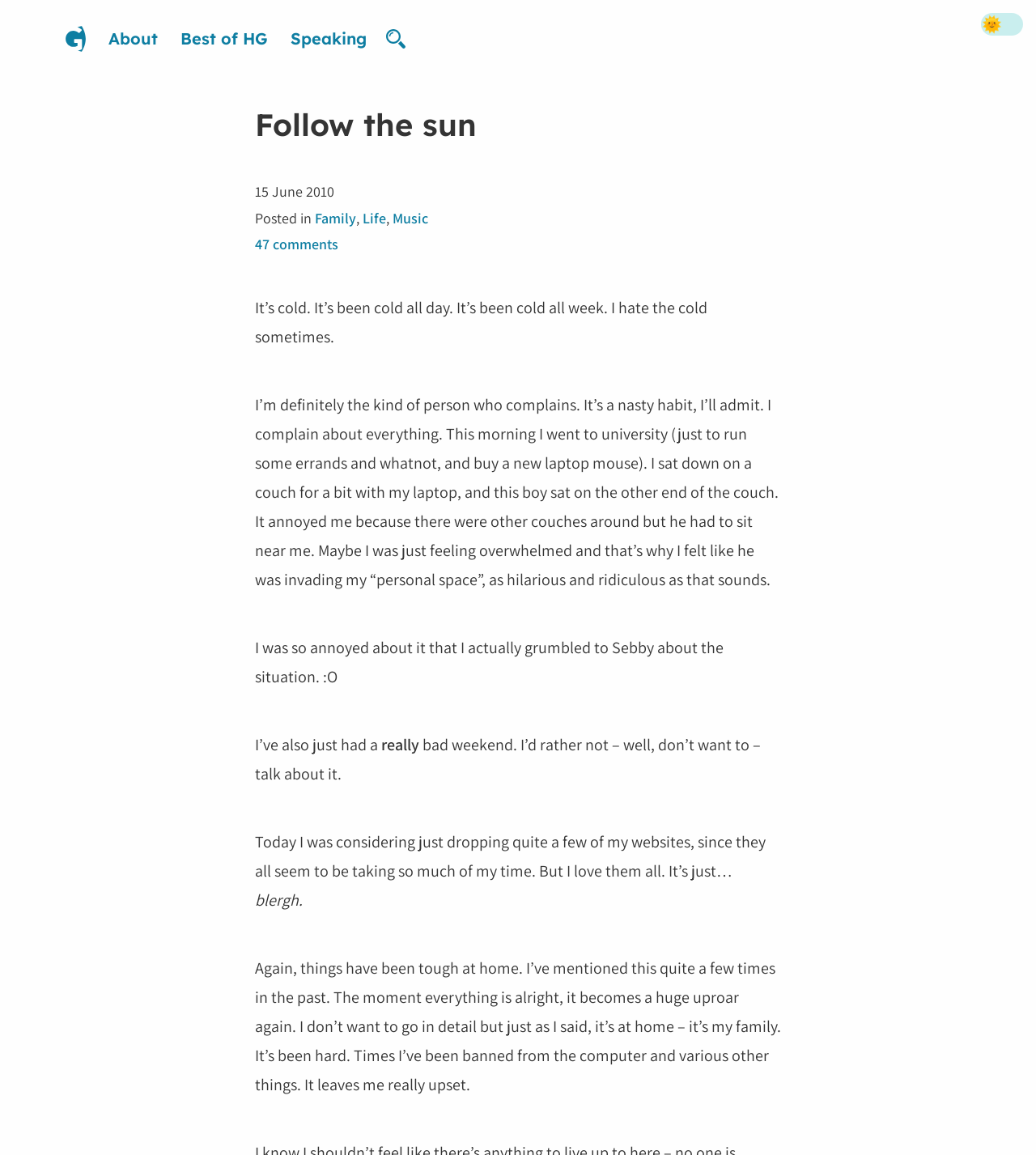Reply to the question below using a single word or brief phrase:
What is the author of this blog post talking about?

complaining